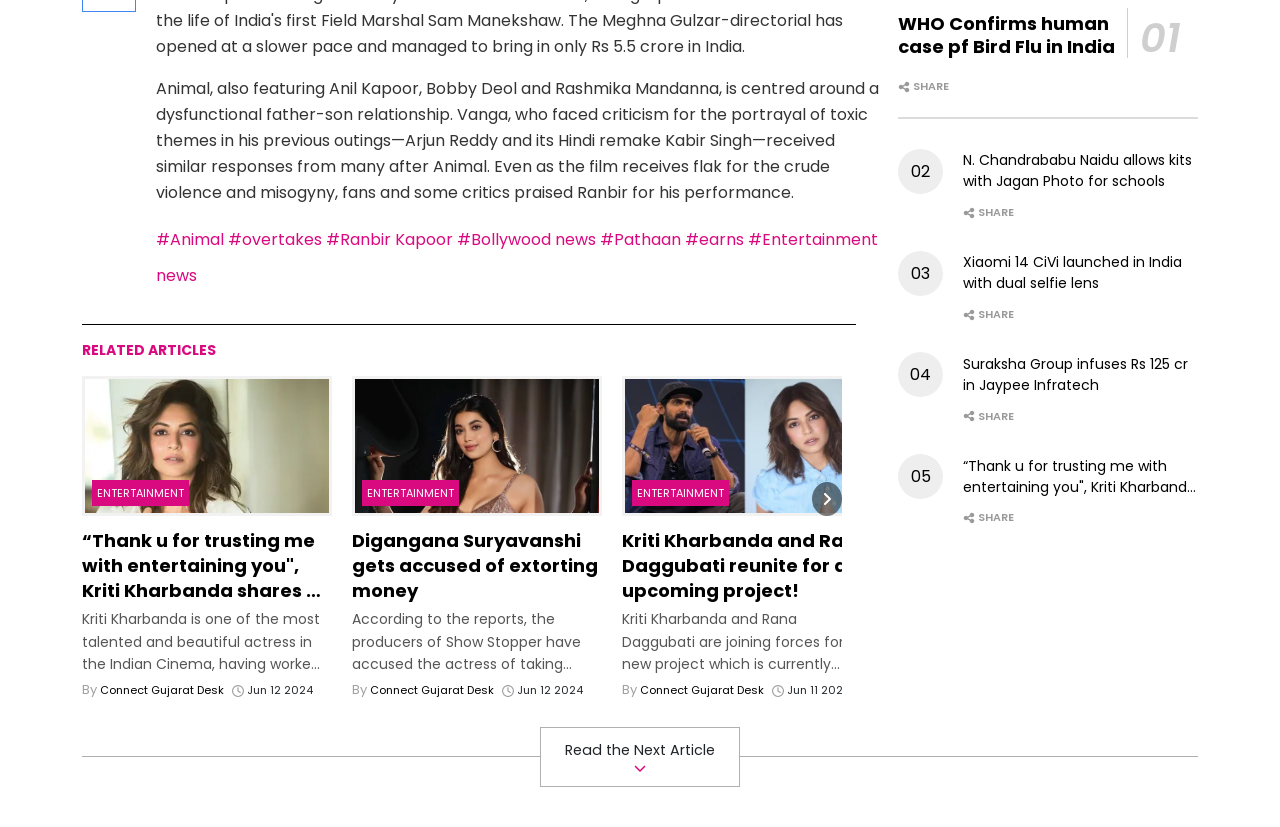Utilize the information from the image to answer the question in detail:
What is the release date of the movie 'Raayan'?

The article mentions the release date of the movie 'Raayan' starring and directed by Dhanush, but it does not specify the exact date.